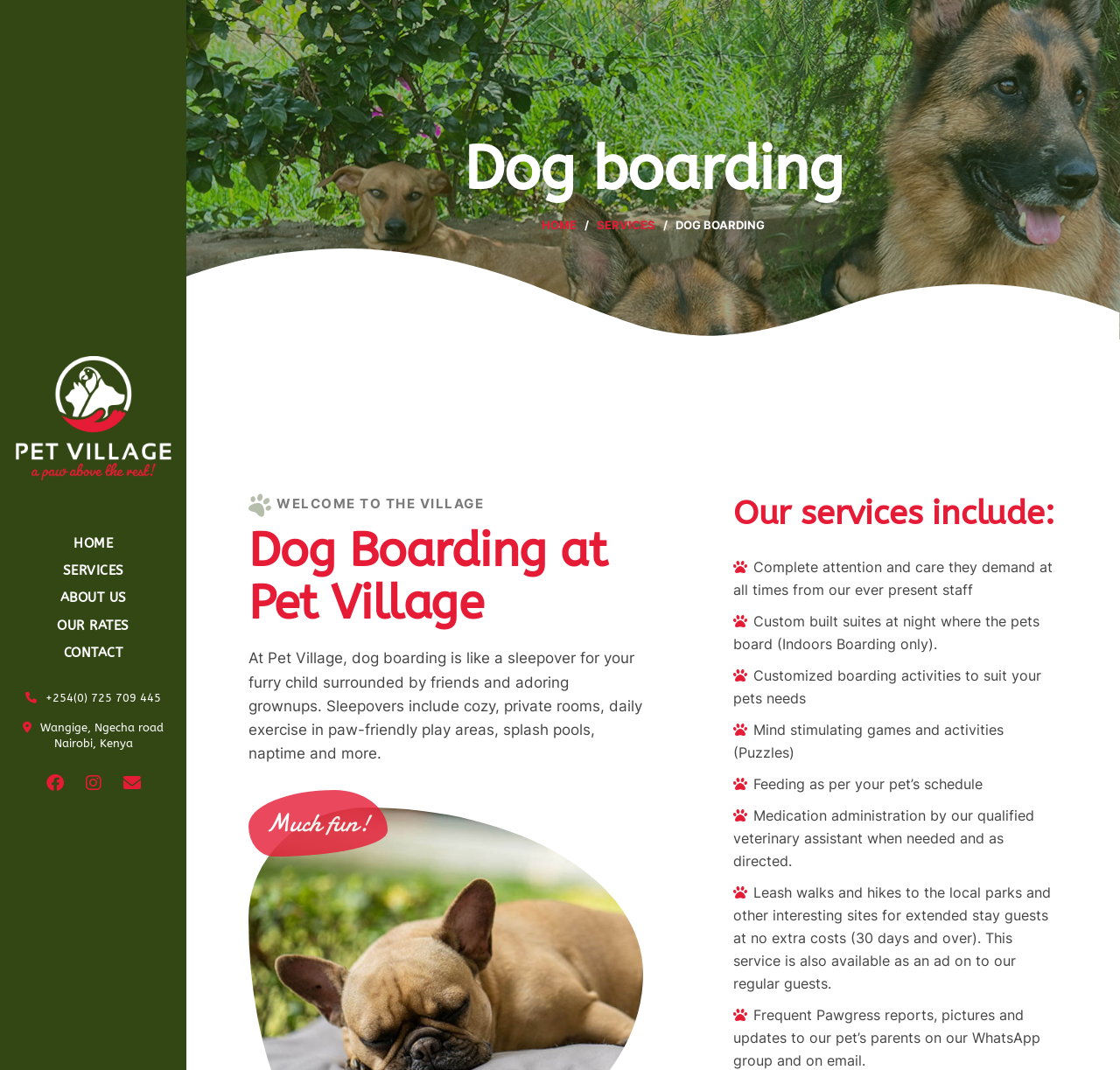Use a single word or phrase to answer this question: 
What is included in the dog boarding service?

Cozy rooms, exercise, splash pools, etc.